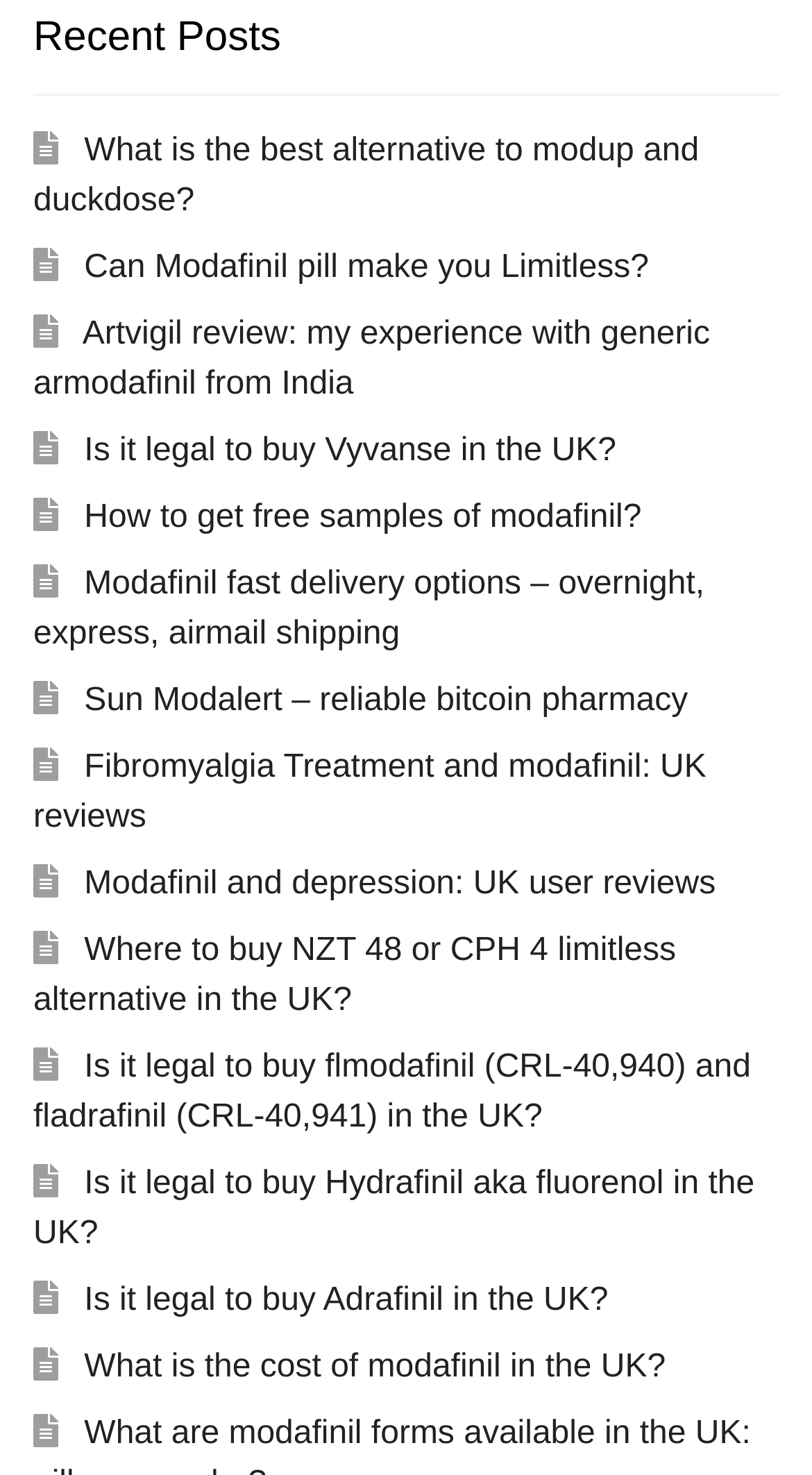Determine the bounding box coordinates for the clickable element to execute this instruction: "Explore the topic of Hydrafinil in the UK". Provide the coordinates as four float numbers between 0 and 1, i.e., [left, top, right, bottom].

[0.041, 0.79, 0.929, 0.848]